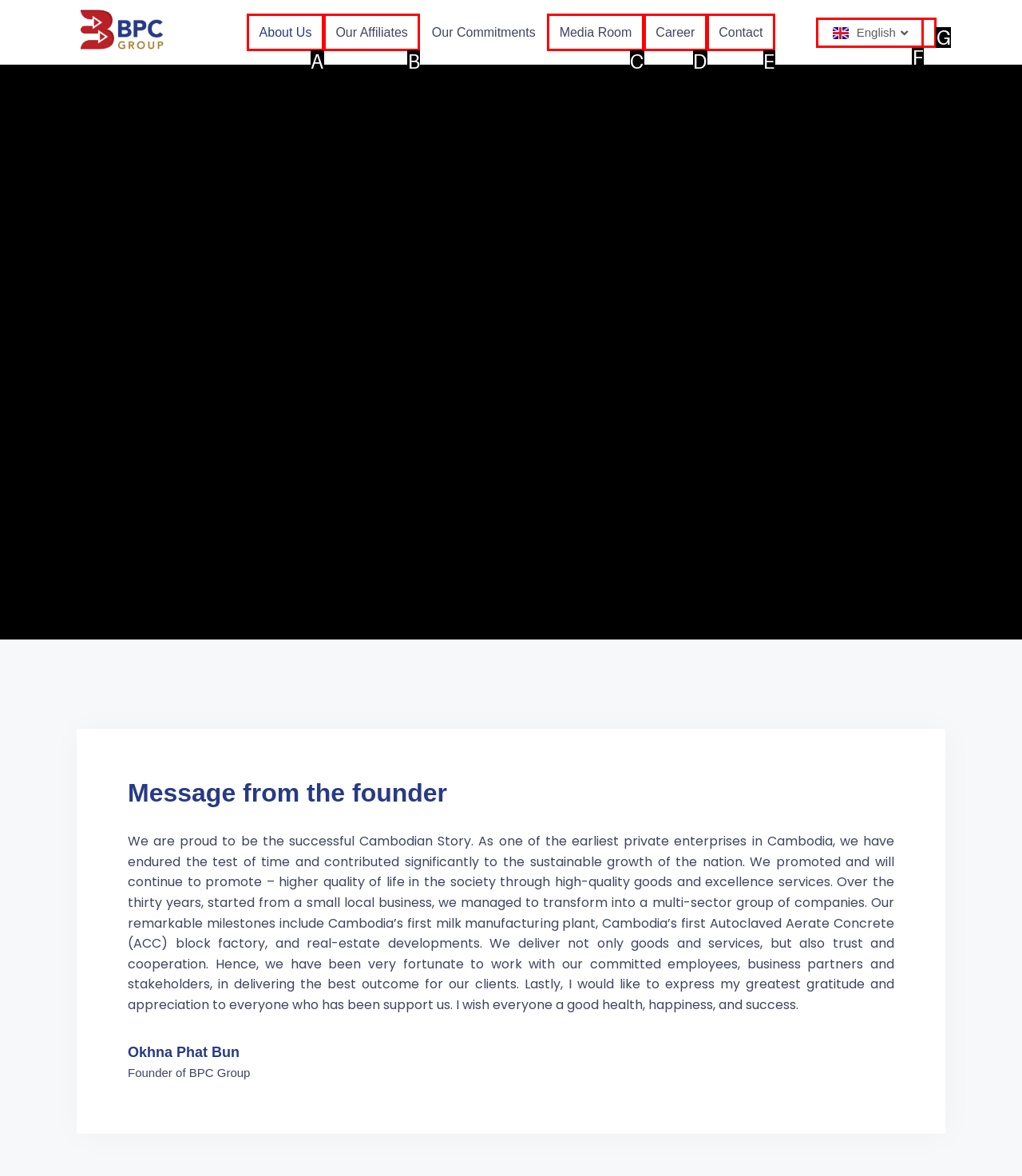Using the description: Career, find the best-matching HTML element. Indicate your answer with the letter of the chosen option.

D